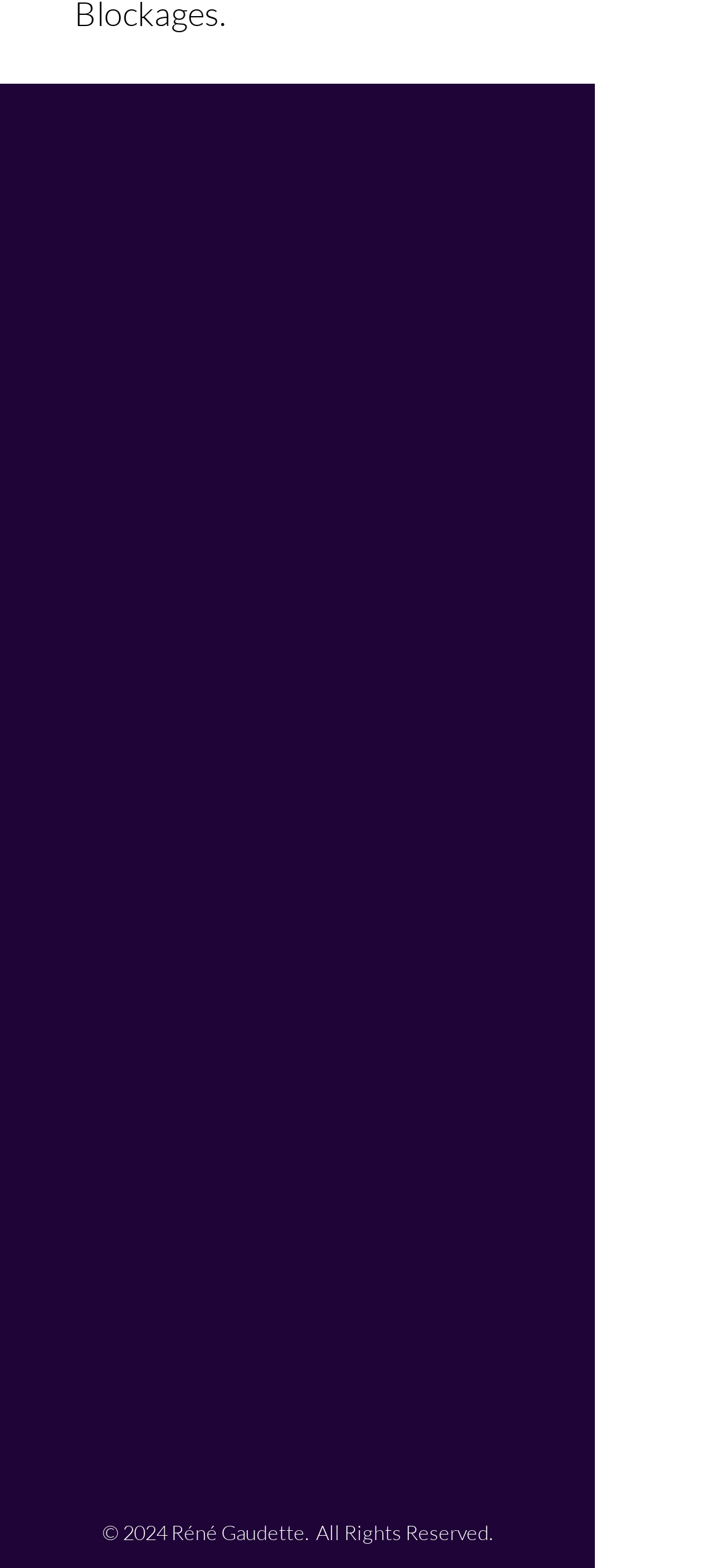Answer the question using only a single word or phrase: 
What are the three social media platforms listed?

Instagram, Facebook, YouTube